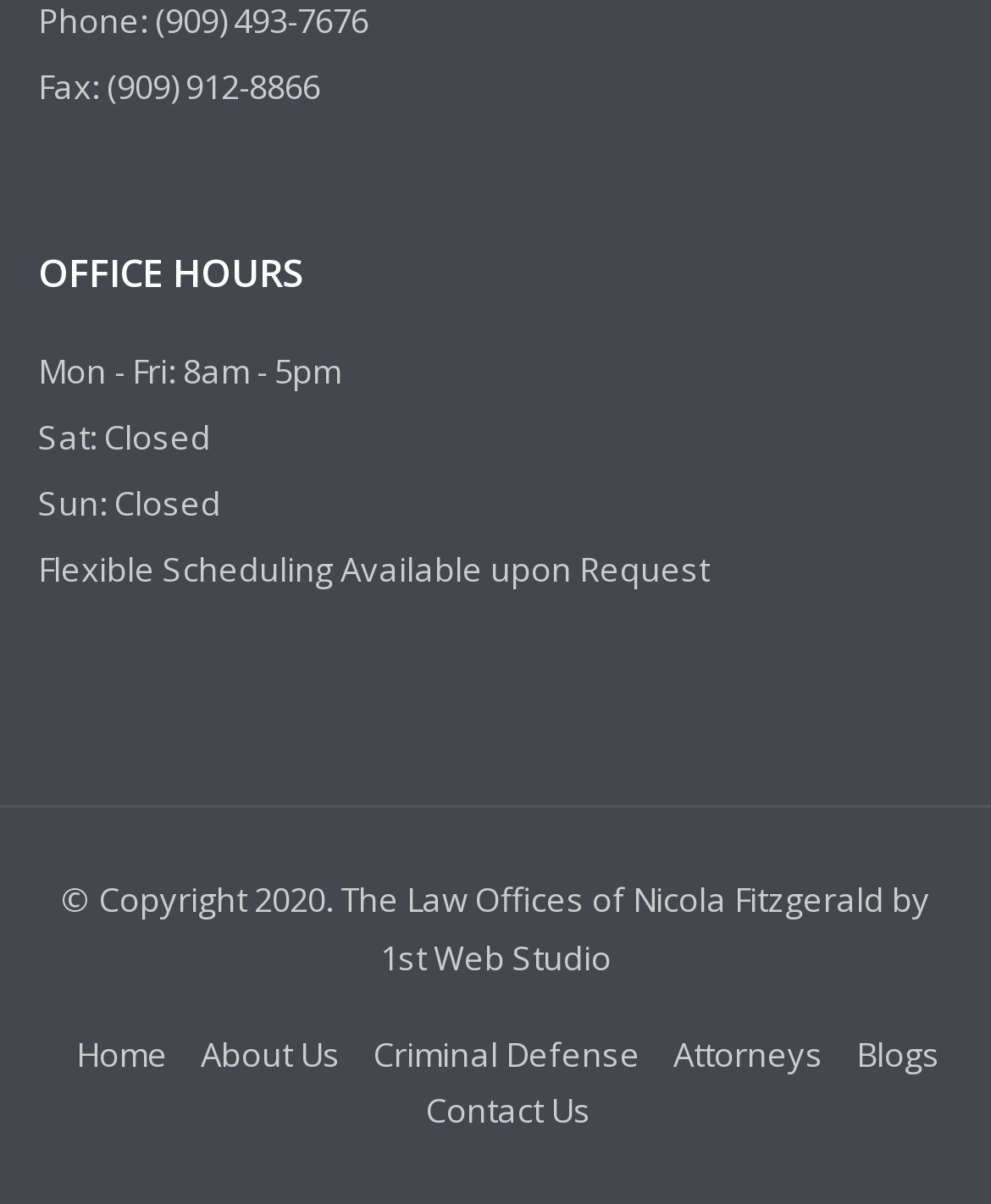What is the fax number?
Look at the screenshot and respond with a single word or phrase.

Fax: (909) 912-8866